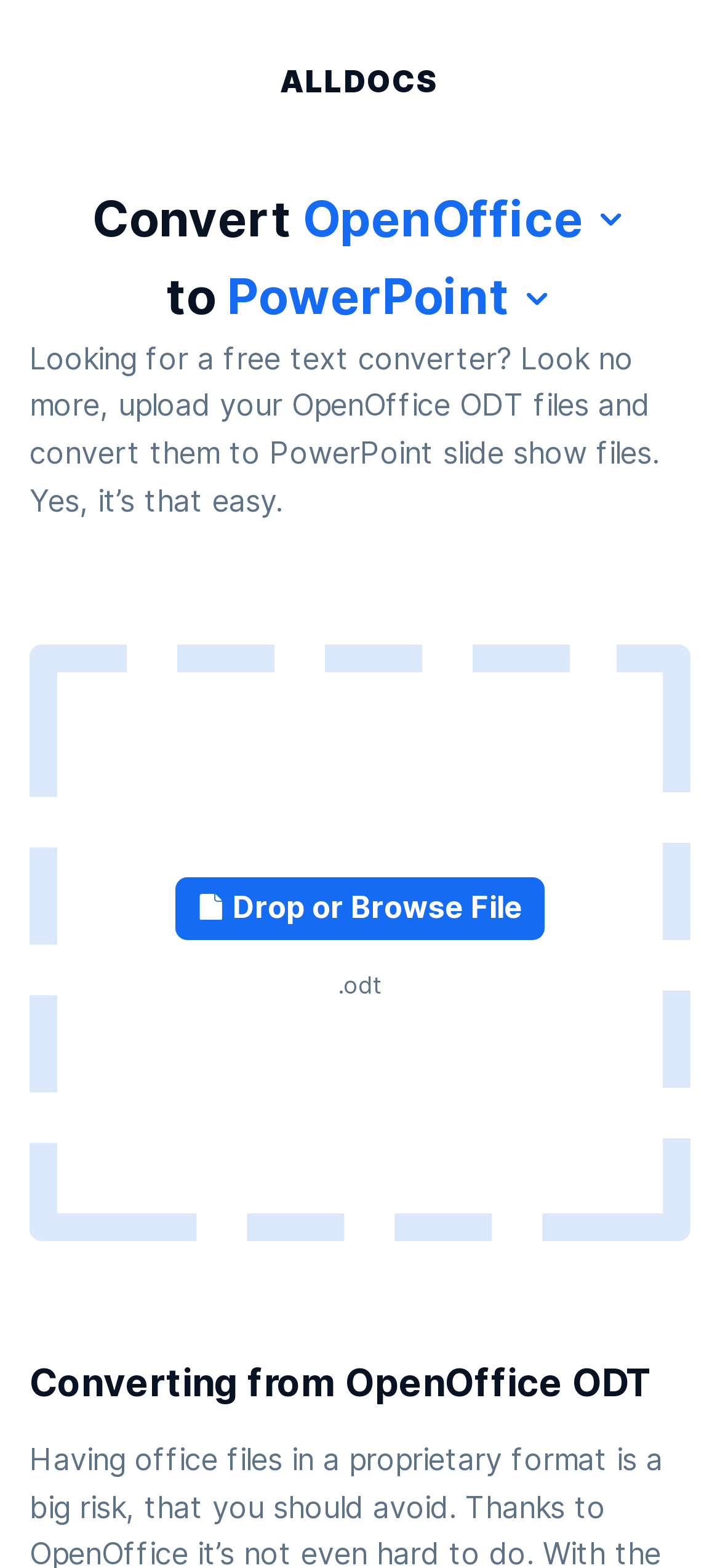Identify the webpage's primary heading and generate its text.

Convert 
OpenOffice 
Select Format
Creole
DocBook
DokuWiki
Emacs
EPUB
FictionBook
Haddock
Haskell
HTML
JATS
JSON (Pandoc)
Jupyter
LaTeX
Markdown (CommonMark)
Markdown (GitHub)
Markdown (GitHub)
Markdown (MultiMarkdown)
Markdown (Original)
Markdown (PHP Extra)
MediaWiki
Muse
OpenOffice
OPML
reStructuredText
roff (man)
Textile
TikiWiki
TWiki
txt2tags
Vimwiki
Word
Input format

to 
PowerPoint 
Select Format
AsciiDoc
ConTeXt
DocBook
DocBook
DokuWiki
DZSlides
Emacs
EPUB
EPUB 2
FictionBook
Haddock
Haskell
HTML
InDesign
JATS
Jira wiki
JSON (Pandoc)
Jupyter
LaTeX
LaTeX (Slide Show)
Markdown (CommonMark)
Markdown (GitHub)
Markdown (GitHub)
Markdown (MultiMarkdown)
Markdown (Original)
Markdown (PHP Extra)
MediaWiki
Muse
OpenDocument
OpenOffice
OPML
PDF
PowerPoint
reStructuredText
reveal.js
Rich Text Format
roff (man)
roff (ms)
S5
Slideous
Slidy
TEI Simple
Texinfo
Text
Textile
Word
XWiki
ZimWiki
Output format